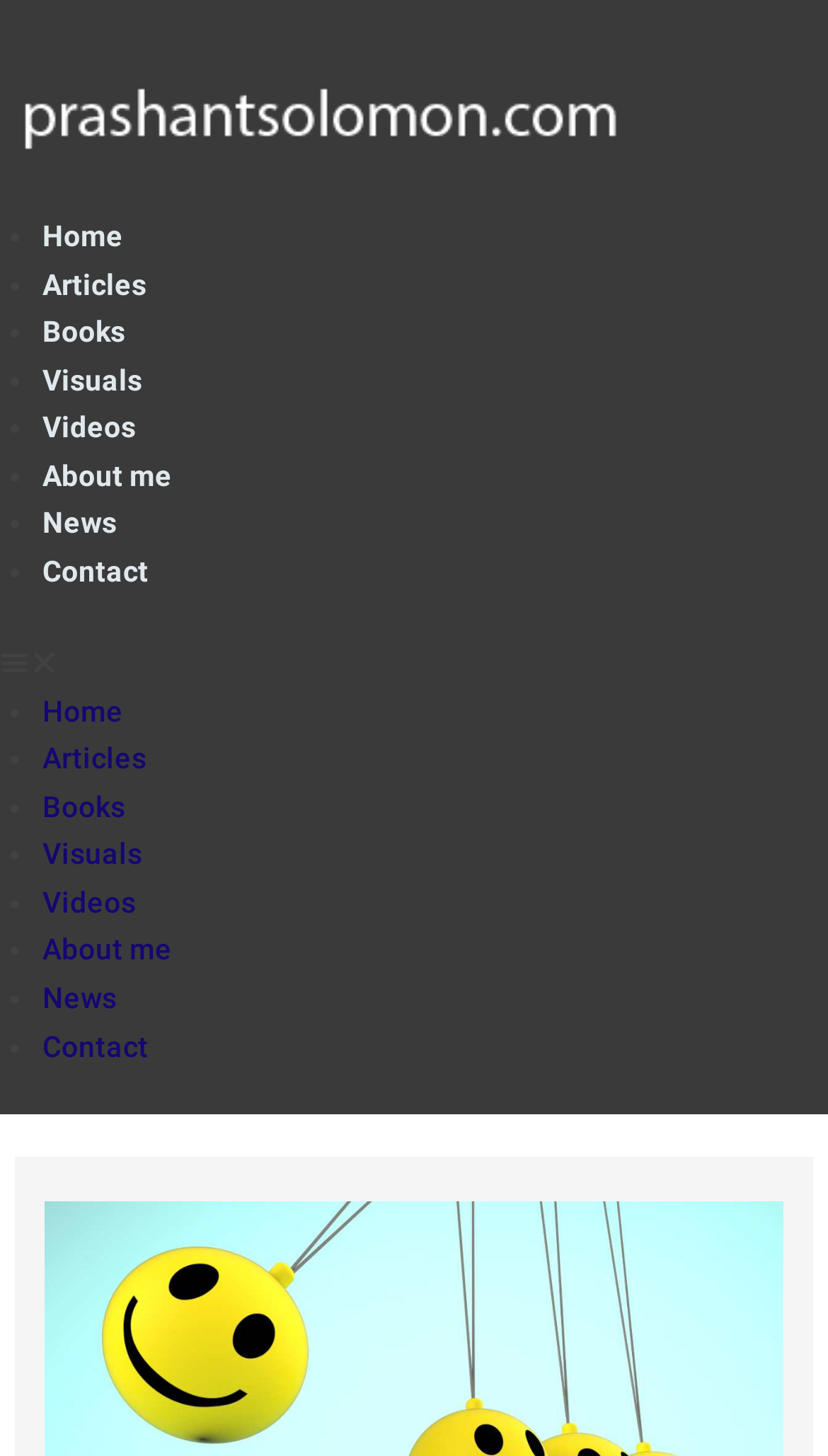Please specify the bounding box coordinates of the element that should be clicked to execute the given instruction: 'open books'. Ensure the coordinates are four float numbers between 0 and 1, expressed as [left, top, right, bottom].

[0.051, 0.216, 0.151, 0.239]